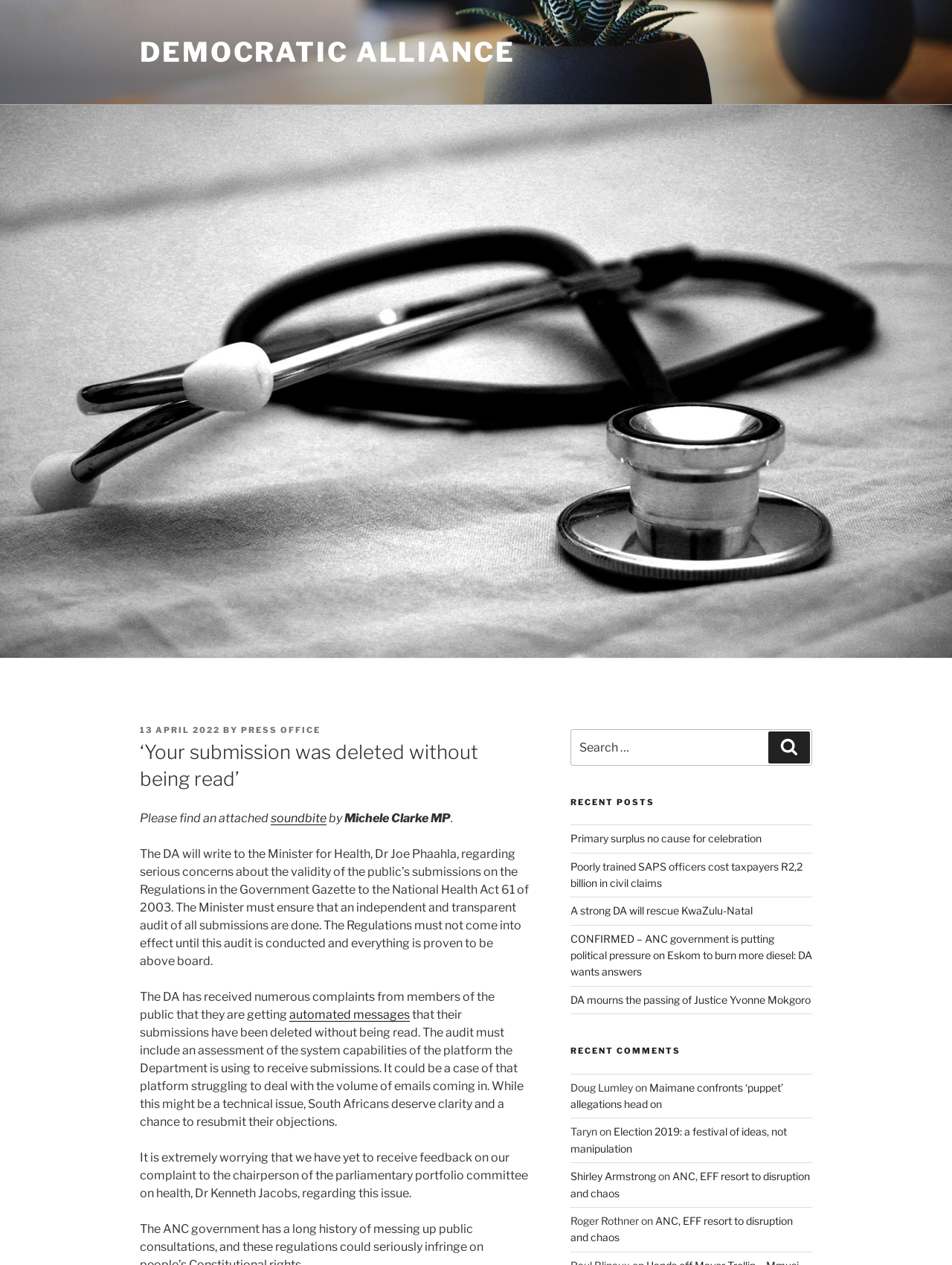Identify the bounding box coordinates for the region of the element that should be clicked to carry out the instruction: "Search for something". The bounding box coordinates should be four float numbers between 0 and 1, i.e., [left, top, right, bottom].

[0.599, 0.577, 0.853, 0.605]